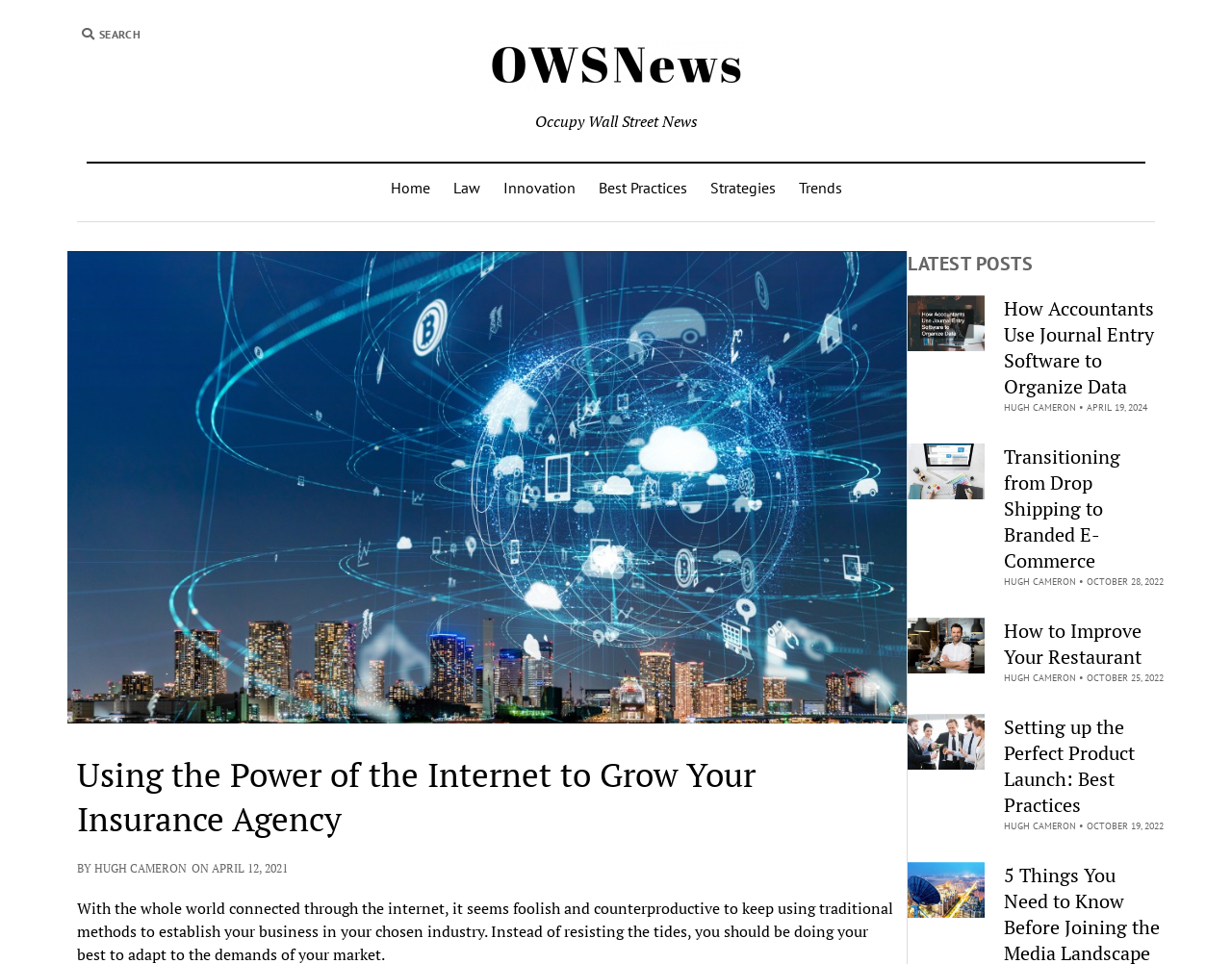Determine the bounding box coordinates in the format (top-left x, top-left y, bottom-right x, bottom-right y). Ensure all values are floating point numbers between 0 and 1. Identify the bounding box of the UI element described by: parent_node: Search name="s" placeholder="SEARCH"

[0.077, 0.028, 0.133, 0.043]